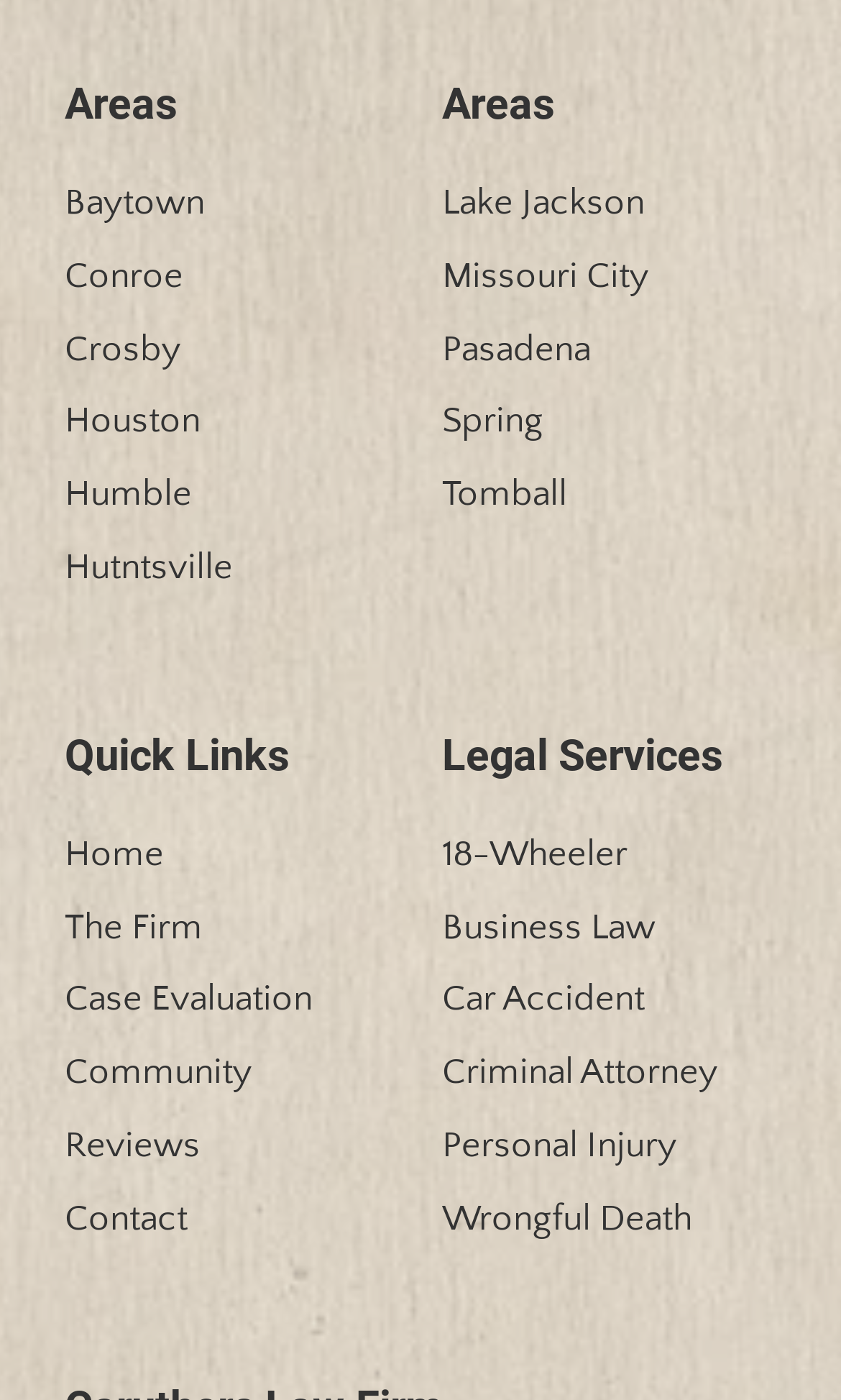Utilize the information from the image to answer the question in detail:
How many legal services are listed?

I counted the number of links under the 'Legal Services' heading, which are 18-Wheeler, Business Law, Car Accident, Criminal Attorney, Personal Injury, and Wrongful Death.